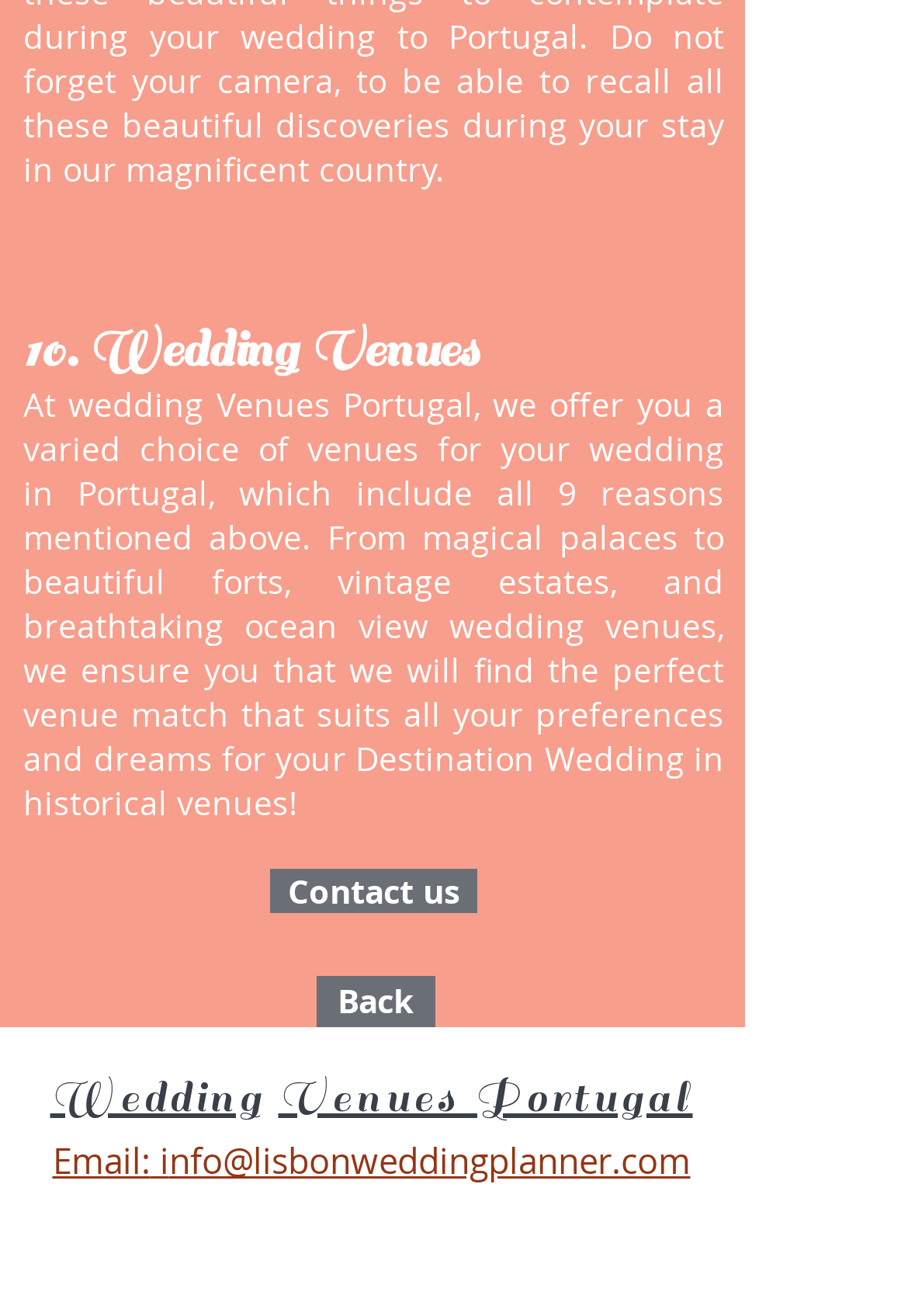Can you show the bounding box coordinates of the region to click on to complete the task described in the instruction: "Check 'Email: info@lisbonweddingplanner.com'"?

[0.058, 0.864, 0.165, 0.899]